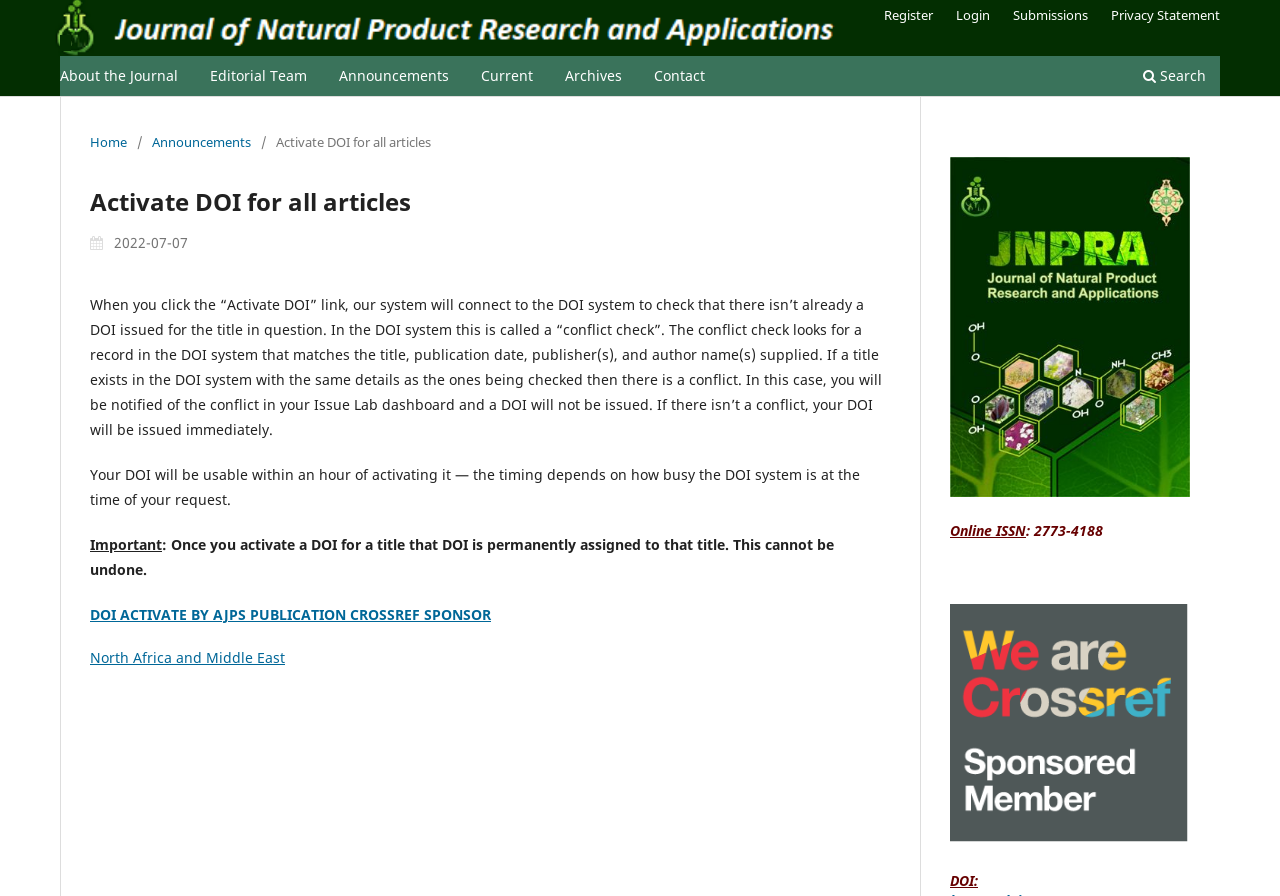What is the journal's online ISSN?
Please ensure your answer to the question is detailed and covers all necessary aspects.

I found the online ISSN by looking at the bottom of the webpage, where it says 'Online ISSN: 2773-4188'.